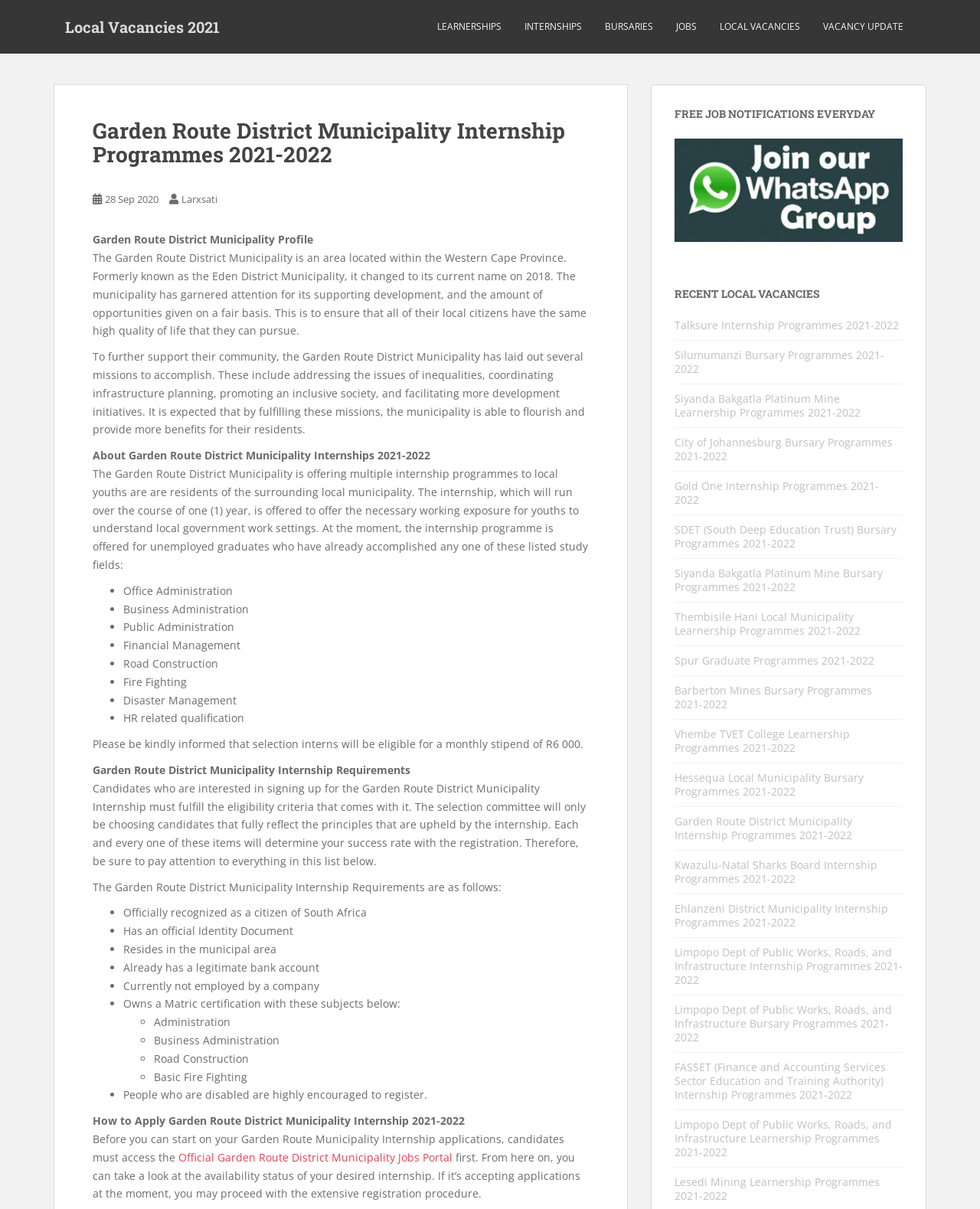Kindly determine the bounding box coordinates of the area that needs to be clicked to fulfill this instruction: "Check Talksure Internship Programmes 2021-2022".

[0.688, 0.263, 0.917, 0.275]